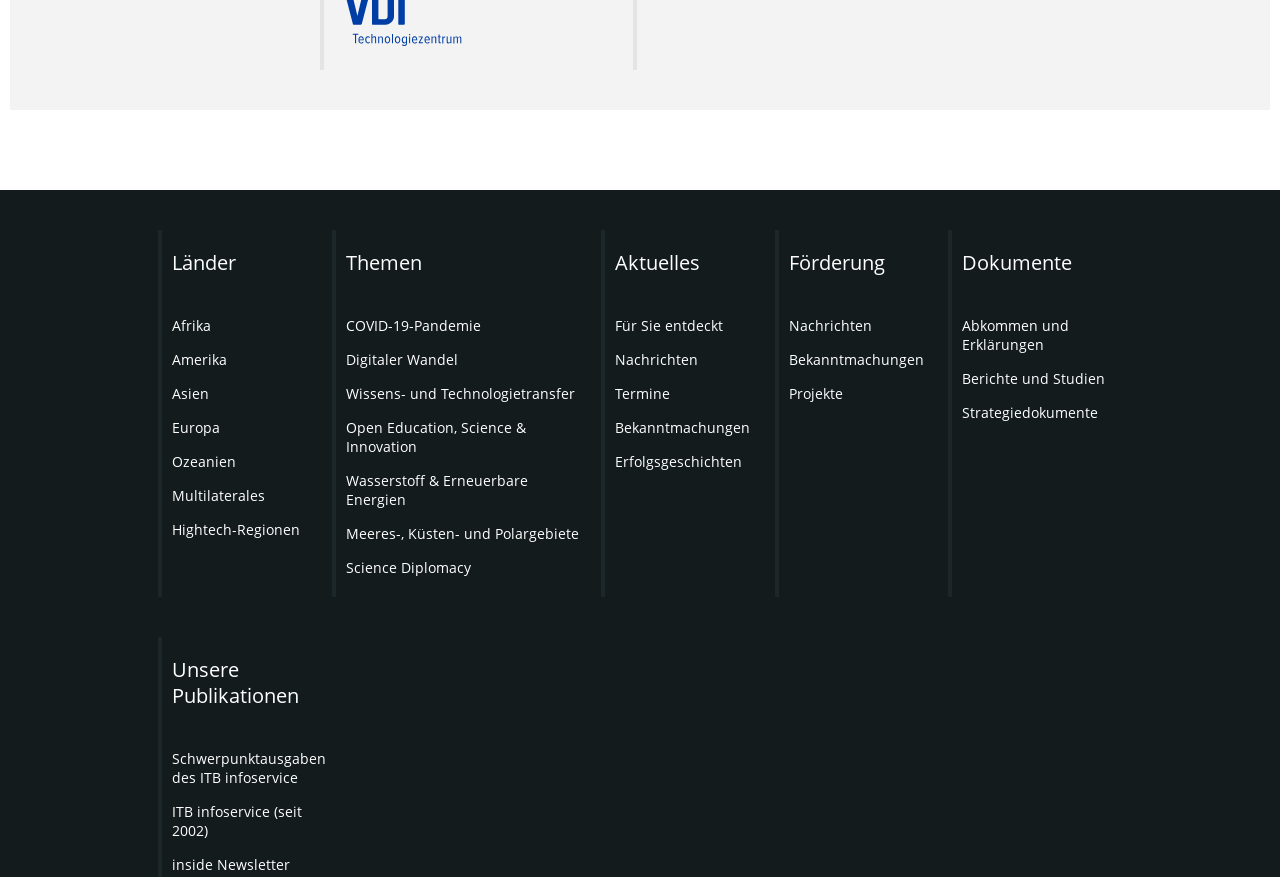Please specify the coordinates of the bounding box for the element that should be clicked to carry out this instruction: "Read latest news". The coordinates must be four float numbers between 0 and 1, formatted as [left, top, right, bottom].

[0.481, 0.399, 0.546, 0.421]